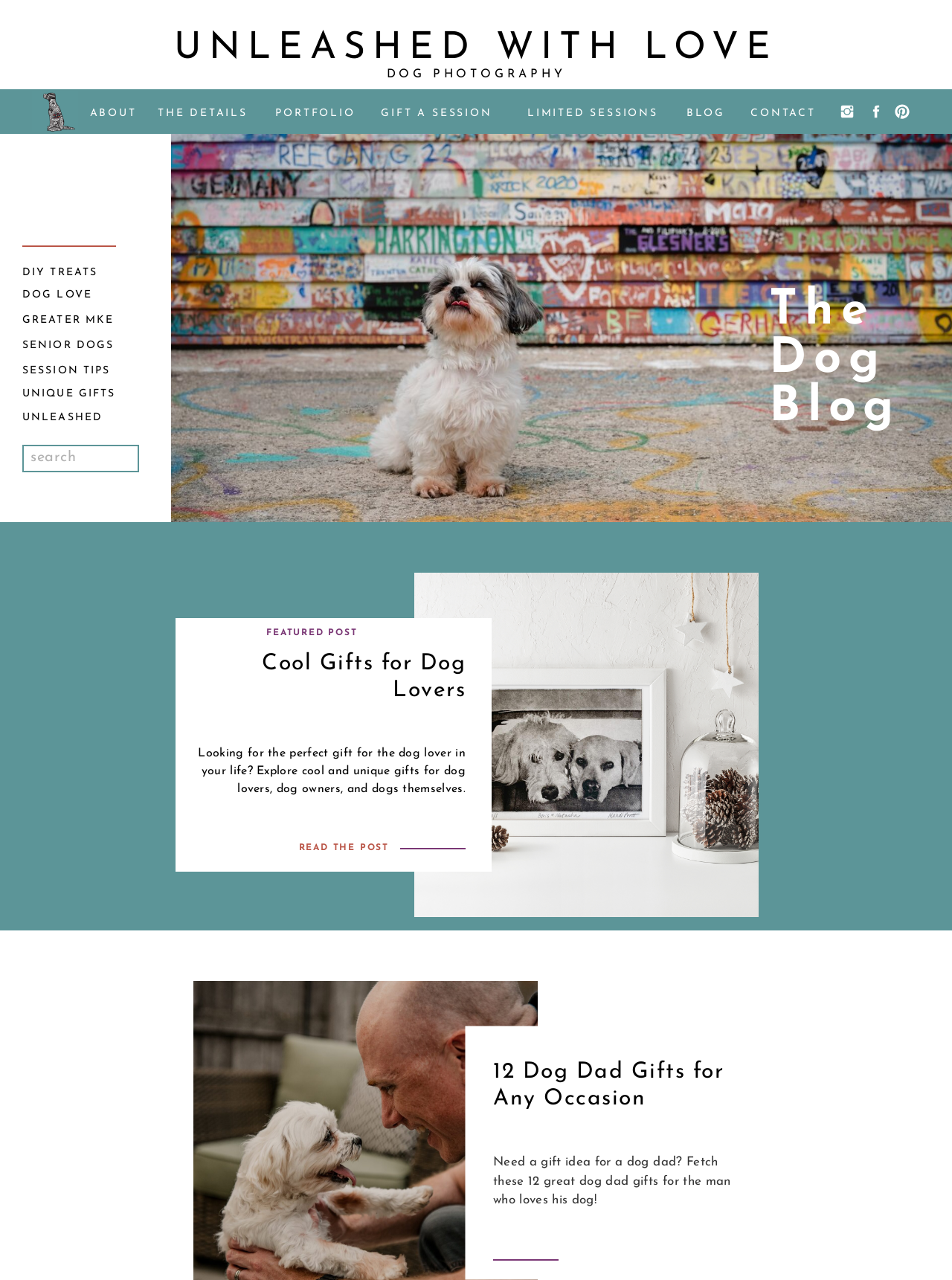Give a short answer to this question using one word or a phrase:
What is the topic of the second heading?

Dog Dad Gifts